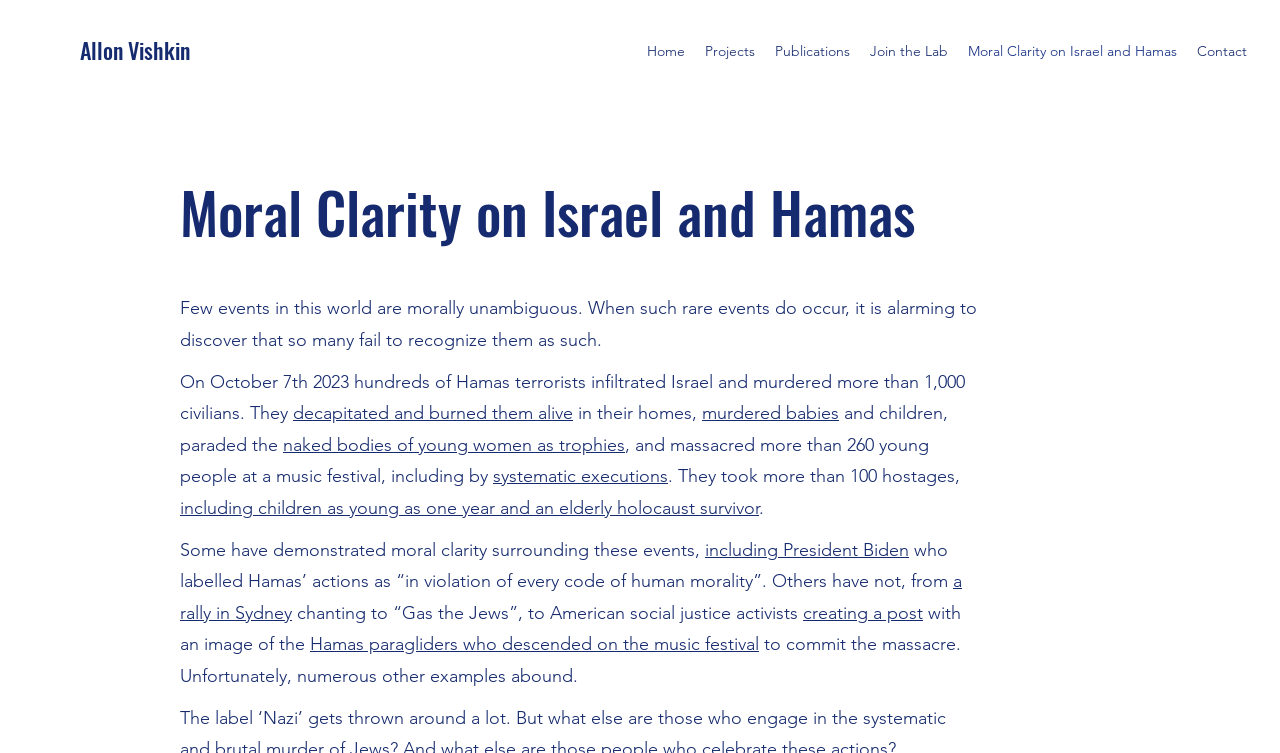Please identify the coordinates of the bounding box for the clickable region that will accomplish this instruction: "Click the 'Home' link".

[0.498, 0.048, 0.543, 0.088]